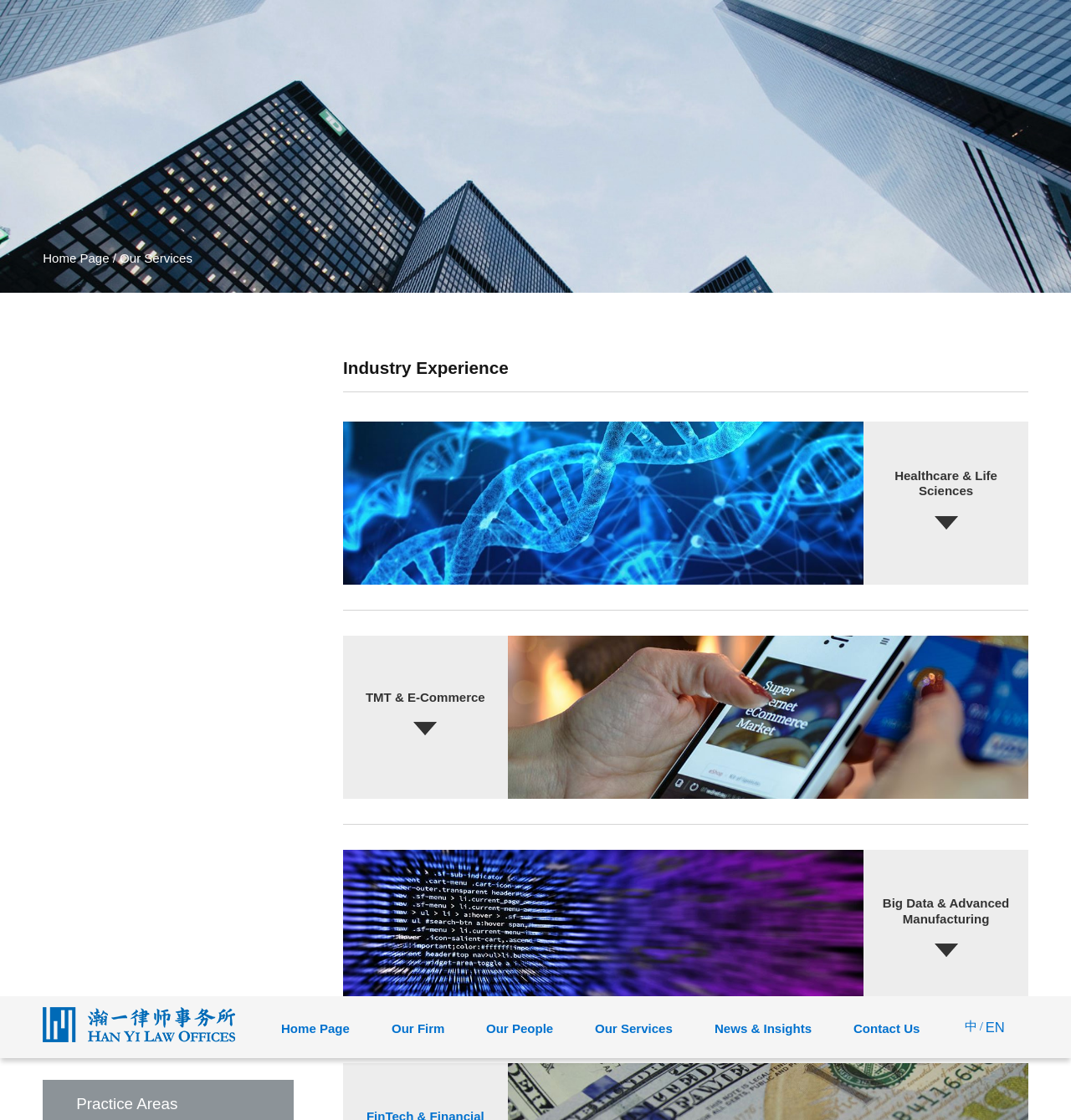Bounding box coordinates should be in the format (top-left x, top-left y, bottom-right x, bottom-right y) and all values should be floating point numbers between 0 and 1. Determine the bounding box coordinate for the UI element described as: FinTech & Financial Services

[0.083, 0.343, 0.243, 0.358]